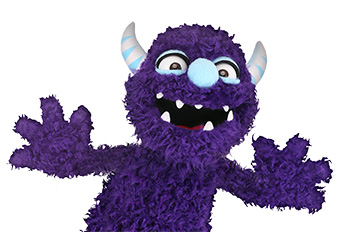How many horns does the monster have?
Refer to the screenshot and deliver a thorough answer to the question presented.

According to the caption, the monster has two small horns, one on each side of its head, which are adorned with light blue stripes.